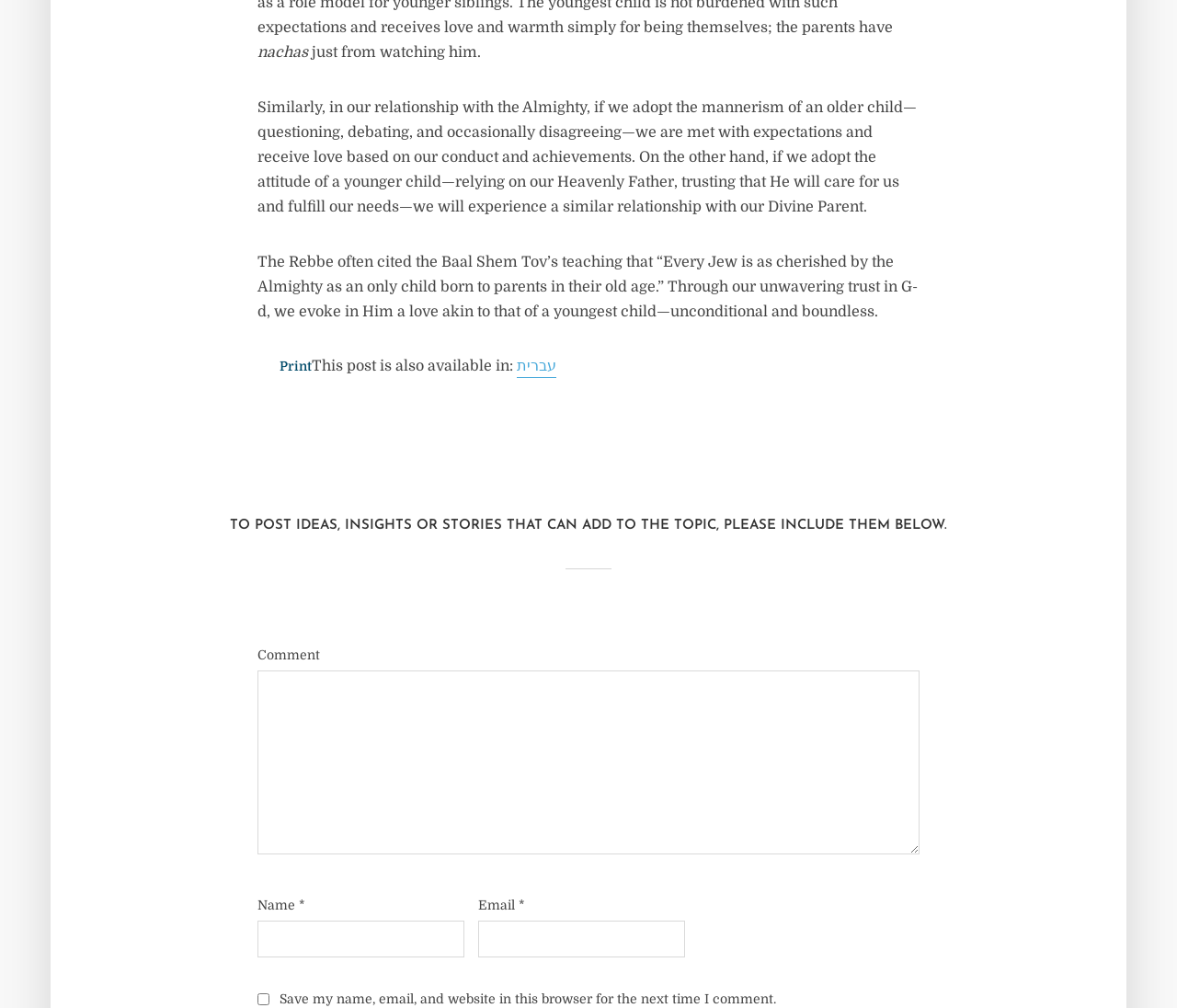From the image, can you give a detailed response to the question below:
What is required to comment on the post?

To comment on the post, users are required to fill in their name and email, as indicated by the required textboxes and the asterisk symbol next to them.